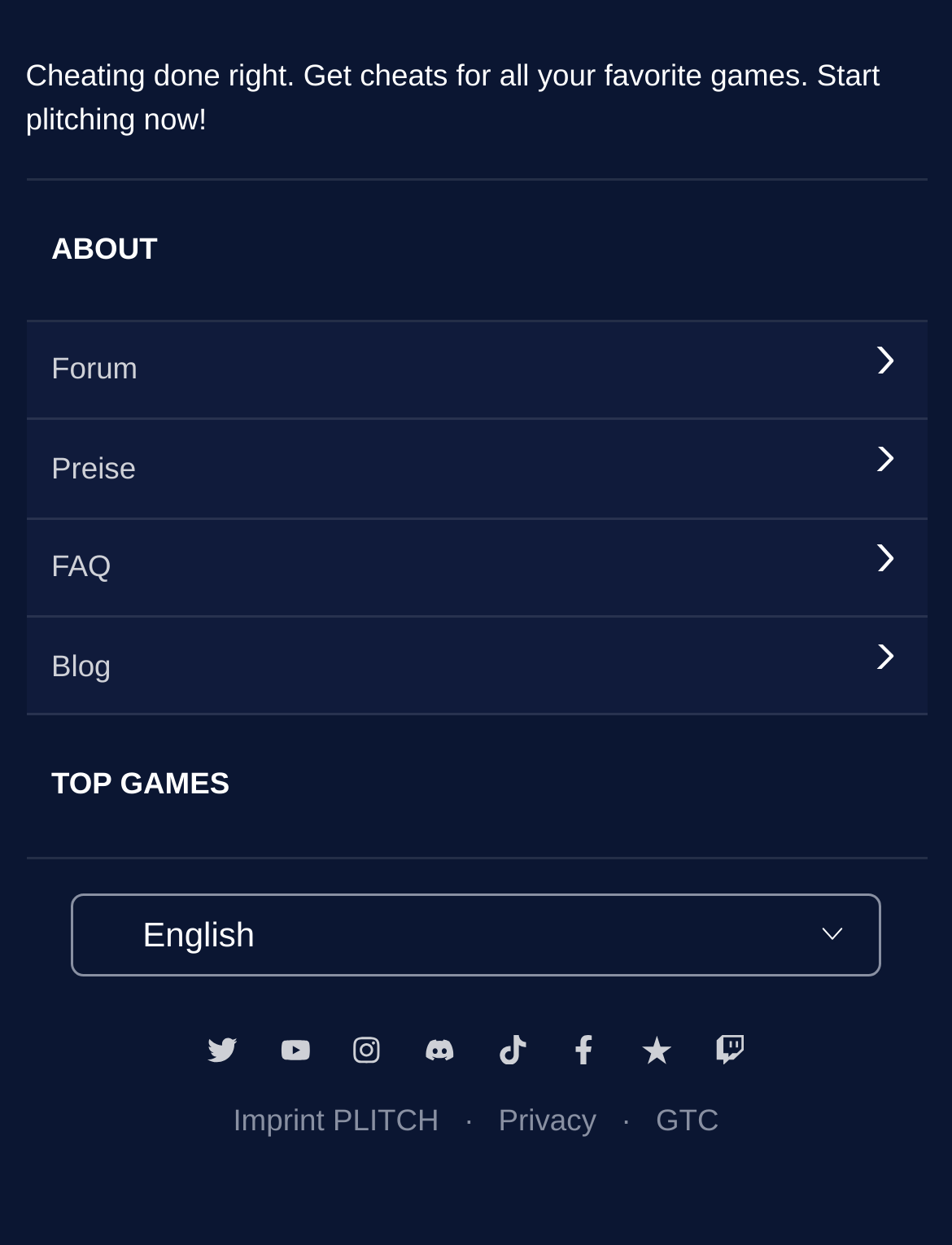Identify the bounding box for the UI element specified in this description: "Imprint PLITCH". The coordinates must be four float numbers between 0 and 1, formatted as [left, top, right, bottom].

[0.245, 0.882, 0.461, 0.918]